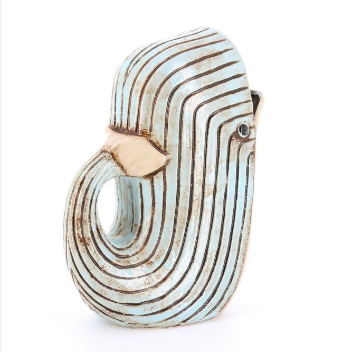Detail all significant aspects of the image you see.

This image showcases a charming ceramic jug designed to resemble a blue whale, featuring a soft blue finish with elegant stripes. The jug's playful, coastal aesthetic is enhanced by its unique design, which includes a functional handle that mimics the whale's tail. This delightful piece is available in both small and large sizes, making it a versatile addition for home decor. Ideal for adding a touch of whimsy to any setting, it is perfect for serving liquids or as a decorative object. Whether you're a whale enthusiast or simply looking to brighten up your space, this jug is sure to bring a smile to your face.